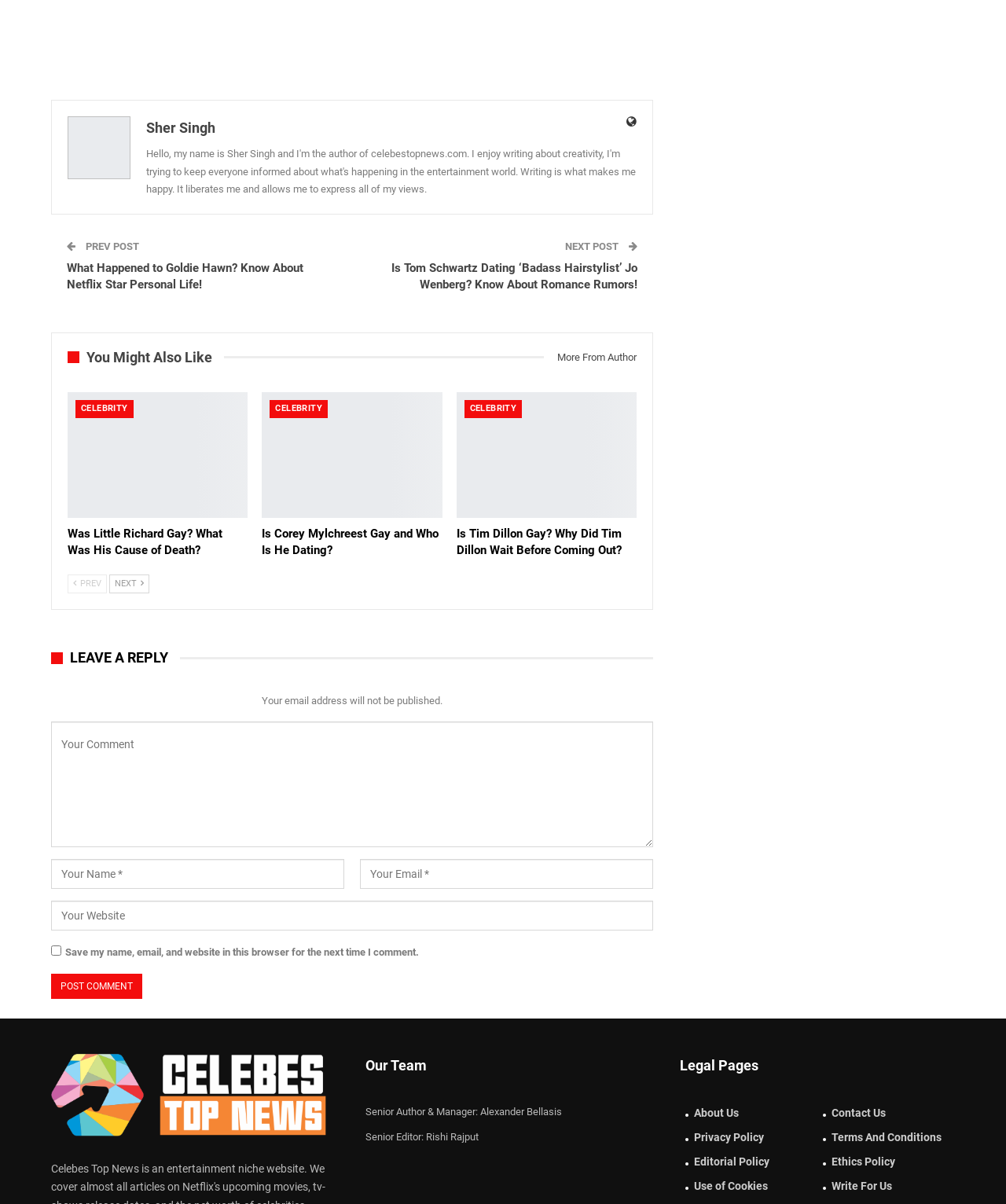Find the bounding box coordinates for the area that should be clicked to accomplish the instruction: "Leave a reply to the post".

[0.07, 0.539, 0.167, 0.553]